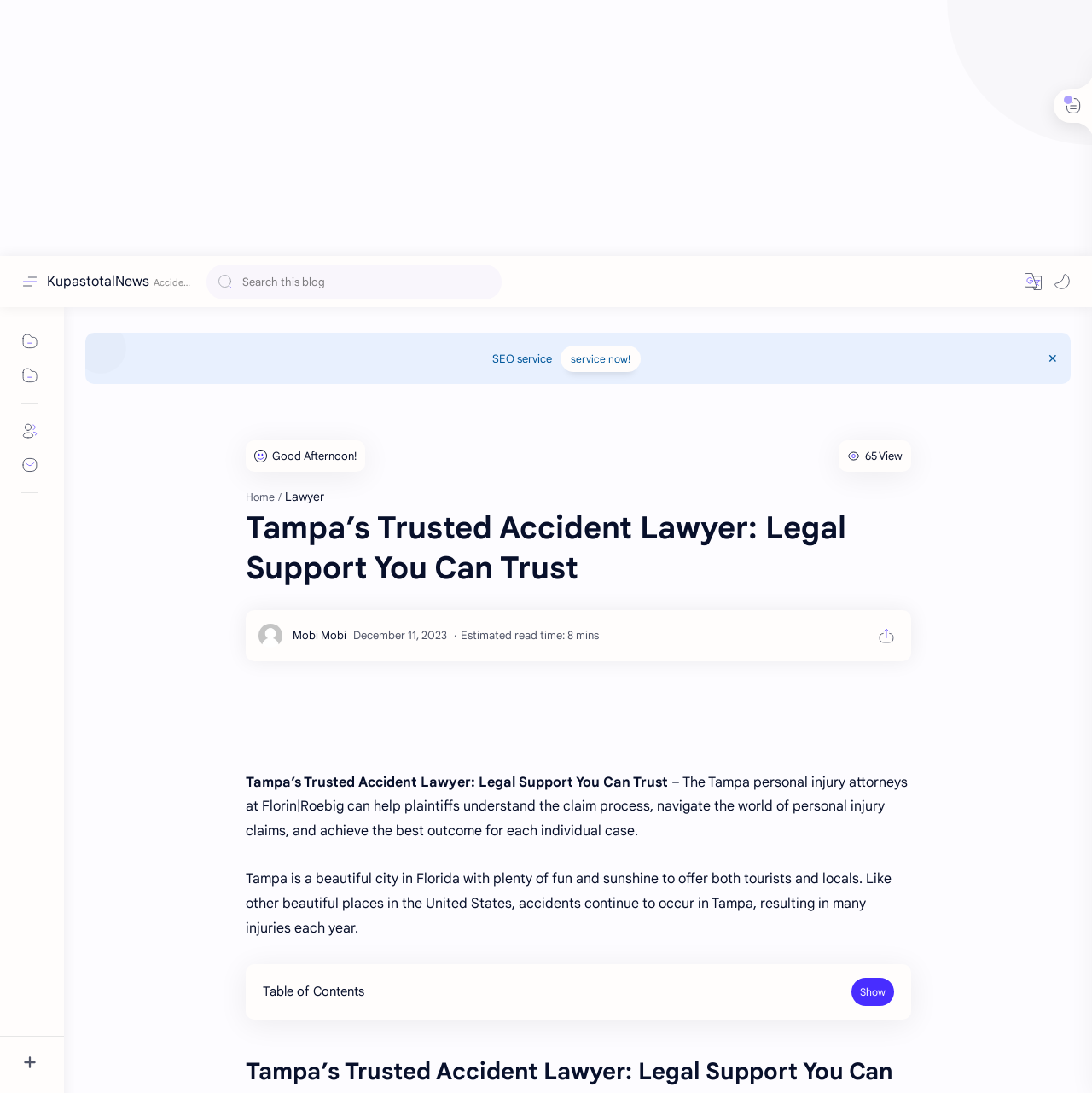Please identify the bounding box coordinates of the clickable area that will allow you to execute the instruction: "Click Clear".

[0.441, 0.242, 0.449, 0.274]